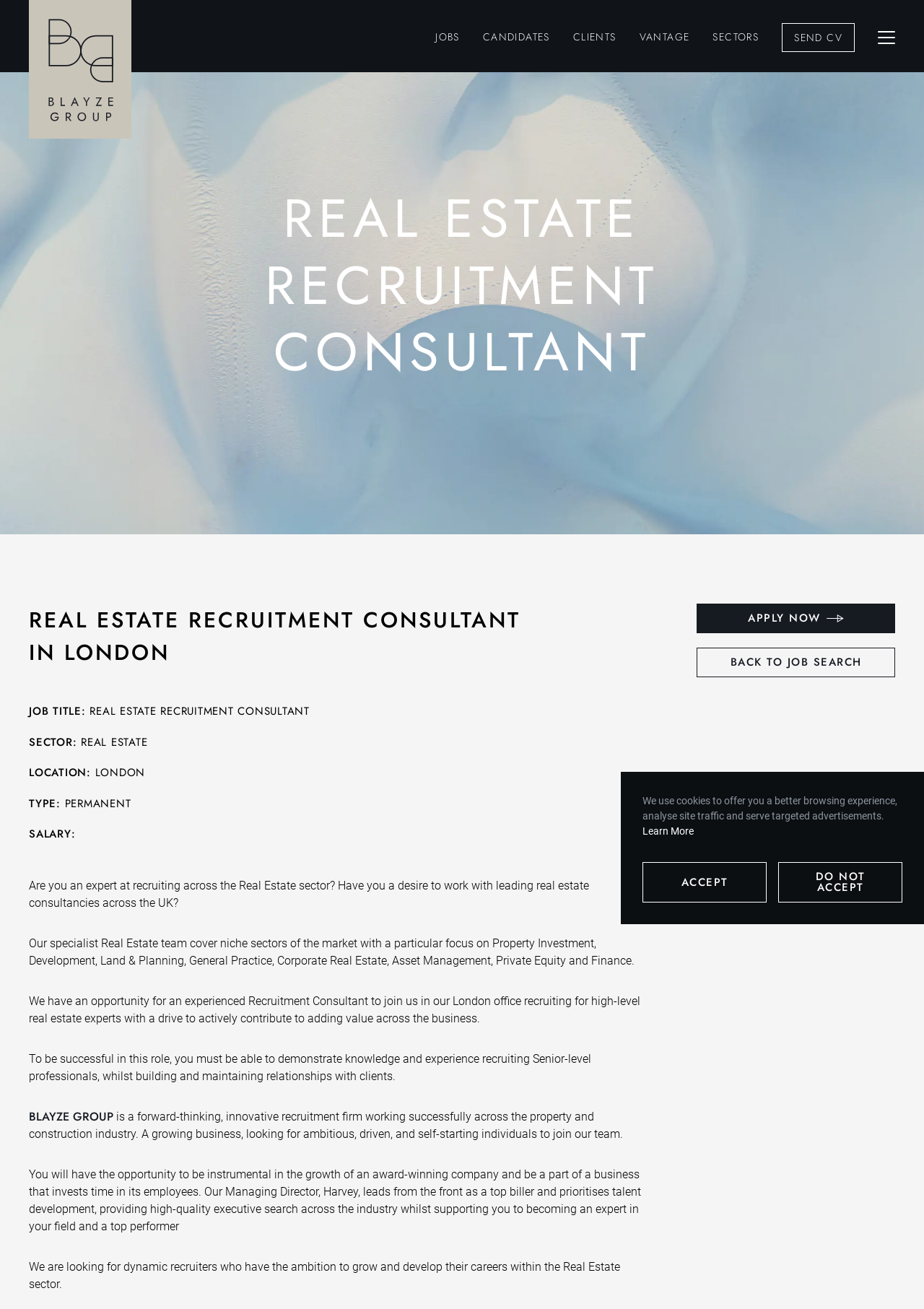What is the location of the job?
Carefully analyze the image and provide a thorough answer to the question.

I found the location 'London' in the webpage content, specifically in the section where it describes the job opportunity and requirements, under the 'LOCATION' label.